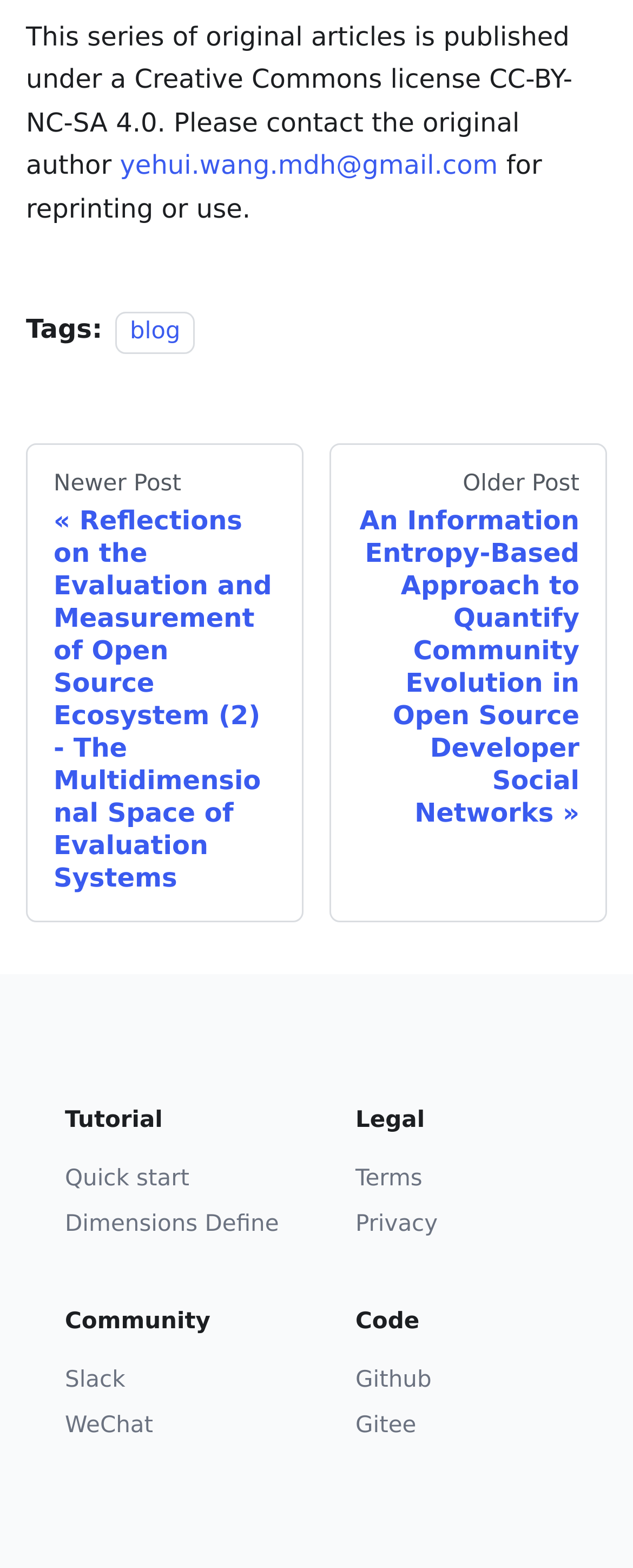Can you find the bounding box coordinates for the element that needs to be clicked to execute this instruction: "view newer post"? The coordinates should be given as four float numbers between 0 and 1, i.e., [left, top, right, bottom].

[0.041, 0.282, 0.479, 0.588]